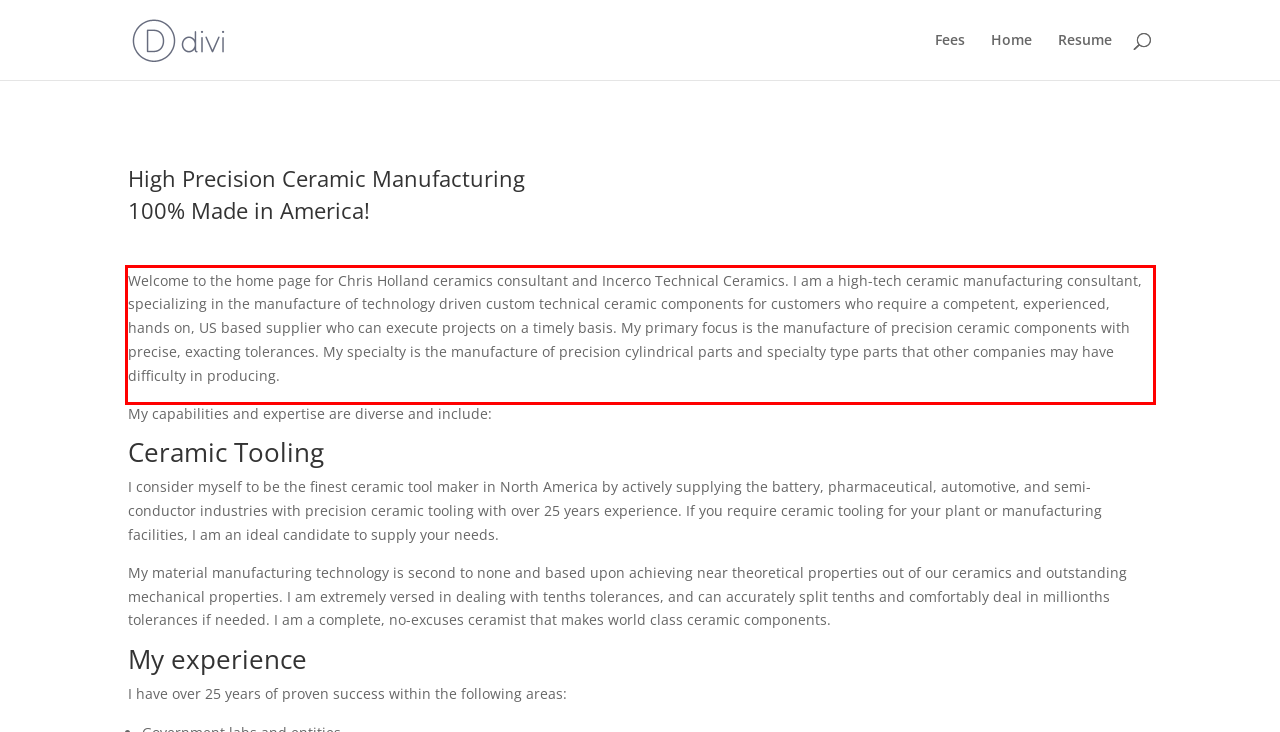Identify the text inside the red bounding box in the provided webpage screenshot and transcribe it.

Welcome to the home page for Chris Holland ceramics consultant and Incerco Technical Ceramics. I am a high-tech ceramic manufacturing consultant, specializing in the manufacture of technology driven custom technical ceramic components for customers who require a competent, experienced, hands on, US based supplier who can execute projects on a timely basis. My primary focus is the manufacture of precision ceramic components with precise, exacting tolerances. My specialty is the manufacture of precision cylindrical parts and specialty type parts that other companies may have difficulty in producing.